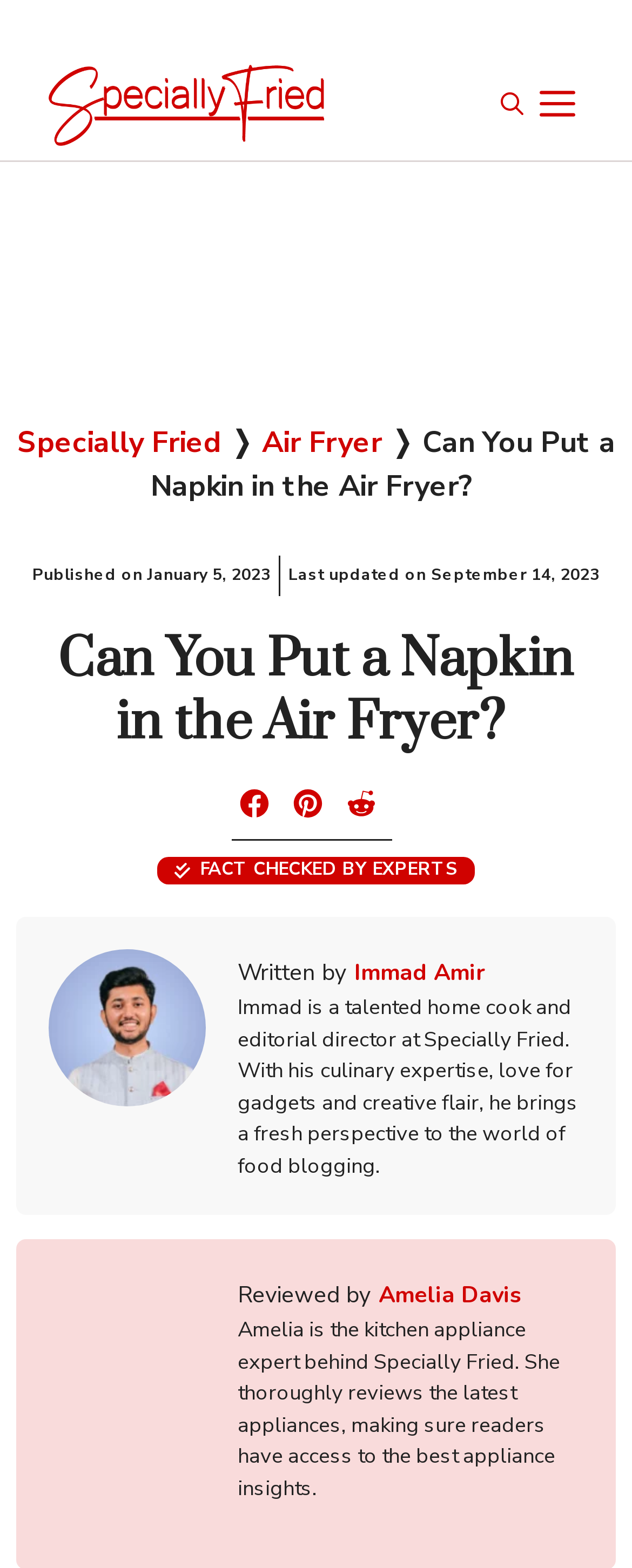Given the webpage screenshot, identify the bounding box of the UI element that matches this description: "Menu".

[0.841, 0.046, 0.923, 0.088]